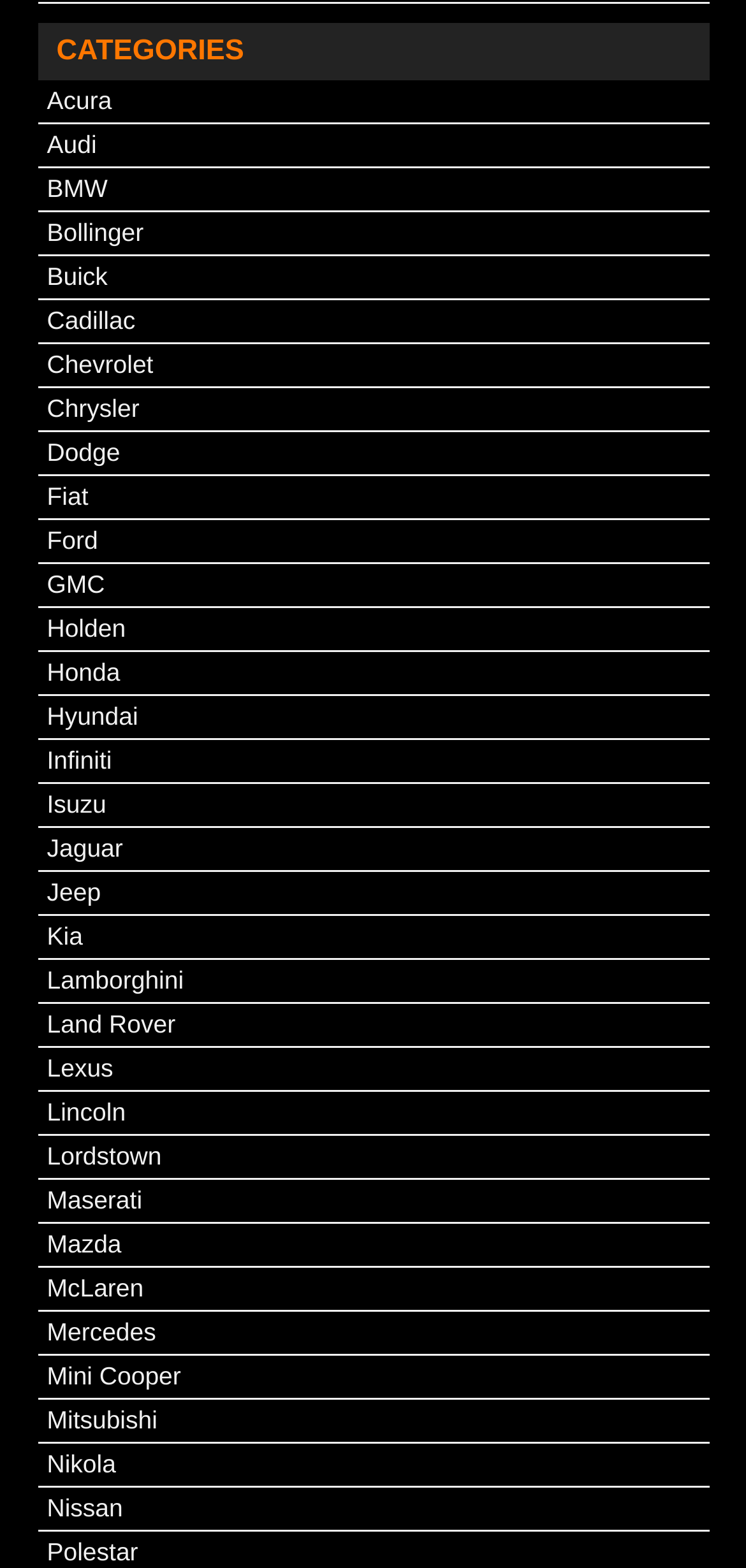Please determine the bounding box coordinates of the element's region to click for the following instruction: "Click on Acura".

[0.063, 0.055, 0.15, 0.074]